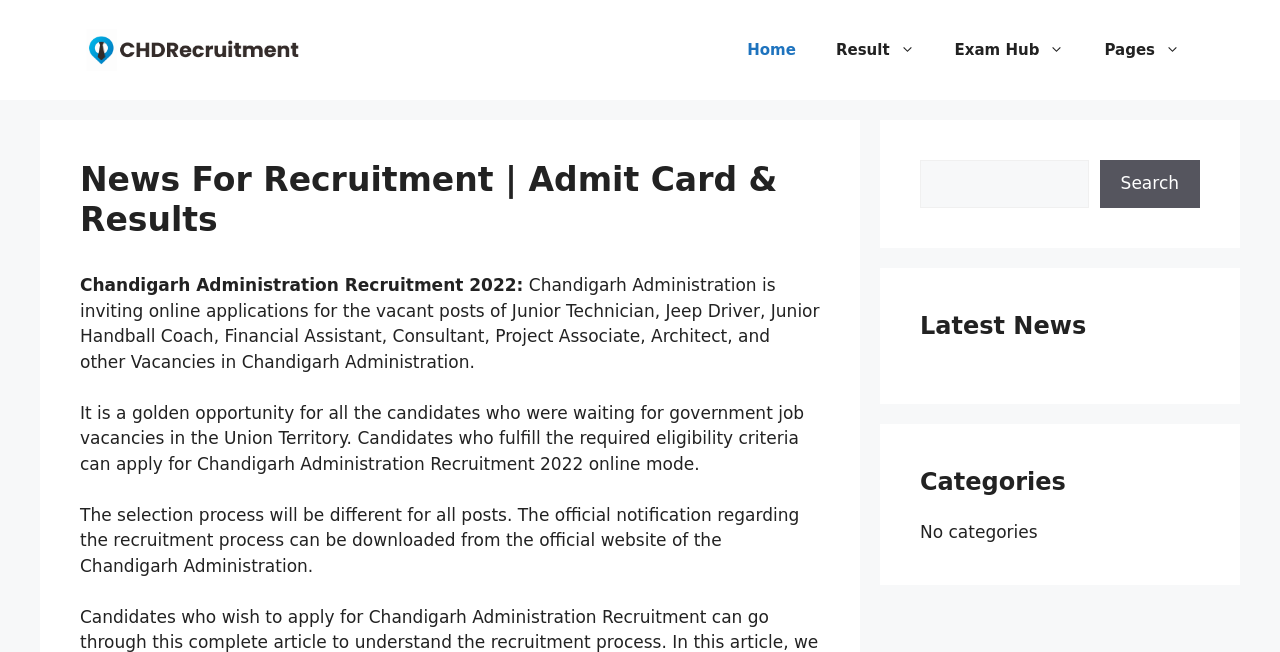Extract the bounding box coordinates for the UI element described by the text: "Exam Hub". The coordinates should be in the form of [left, top, right, bottom] with values between 0 and 1.

[0.73, 0.031, 0.847, 0.123]